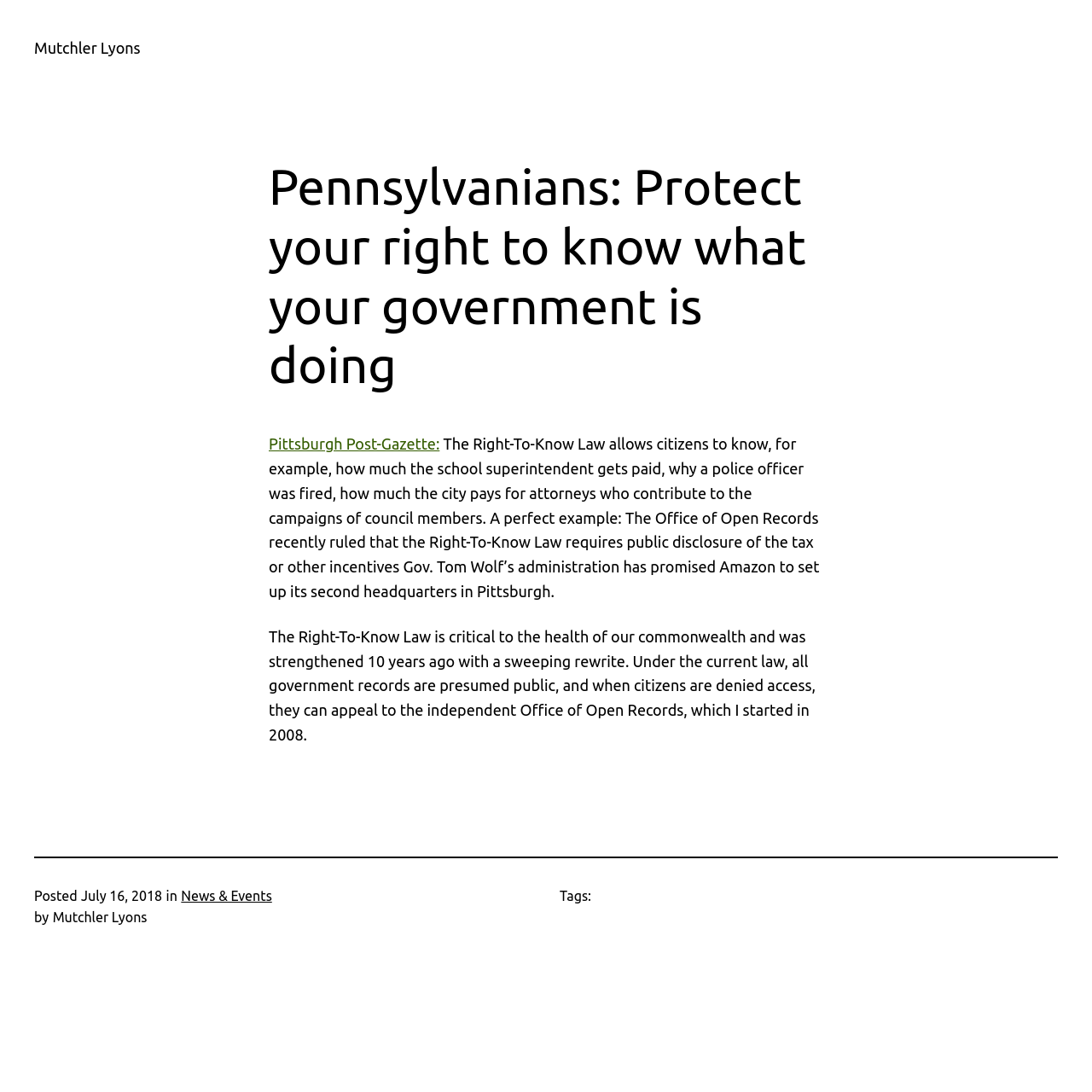What is the date of the article?
Please give a detailed answer to the question using the information shown in the image.

The article is dated July 16, 2018, as indicated by the 'Posted' section at the bottom of the page.